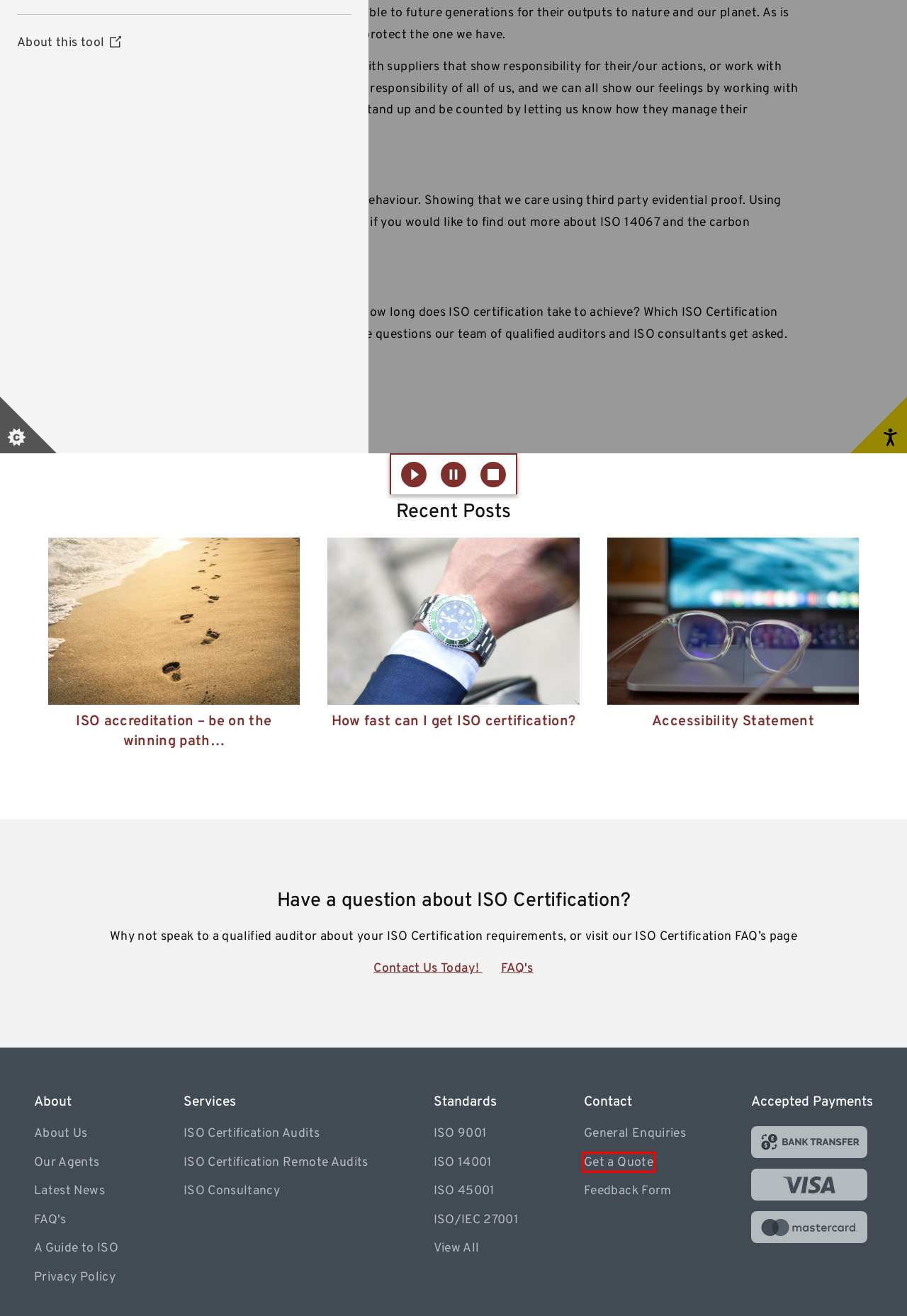You are given a screenshot of a webpage with a red bounding box around an element. Choose the most fitting webpage description for the page that appears after clicking the element within the red bounding box. Here are the candidates:
A. ISO Consultancy | Advice, help & Support | ISO Consultants UK
B. Privacy Policy | IS Certification Service
C. Get A Quote | ISO Certification & Standards Enquiry Form | Apply Online
D. FAQ's | Frequently Asked ISO Certification & Standard Questions
E. ISO Certification Remote Audits | Online ISO auditors for Accreditations
F. Feedback | ISO Services & Audit Review | Customer Satisfaction
G. Accessibility Statement | ISO Standards & Certifications
H. Our Agents | ISO Consultants, Auditors & Experts. IS Certification Services

C